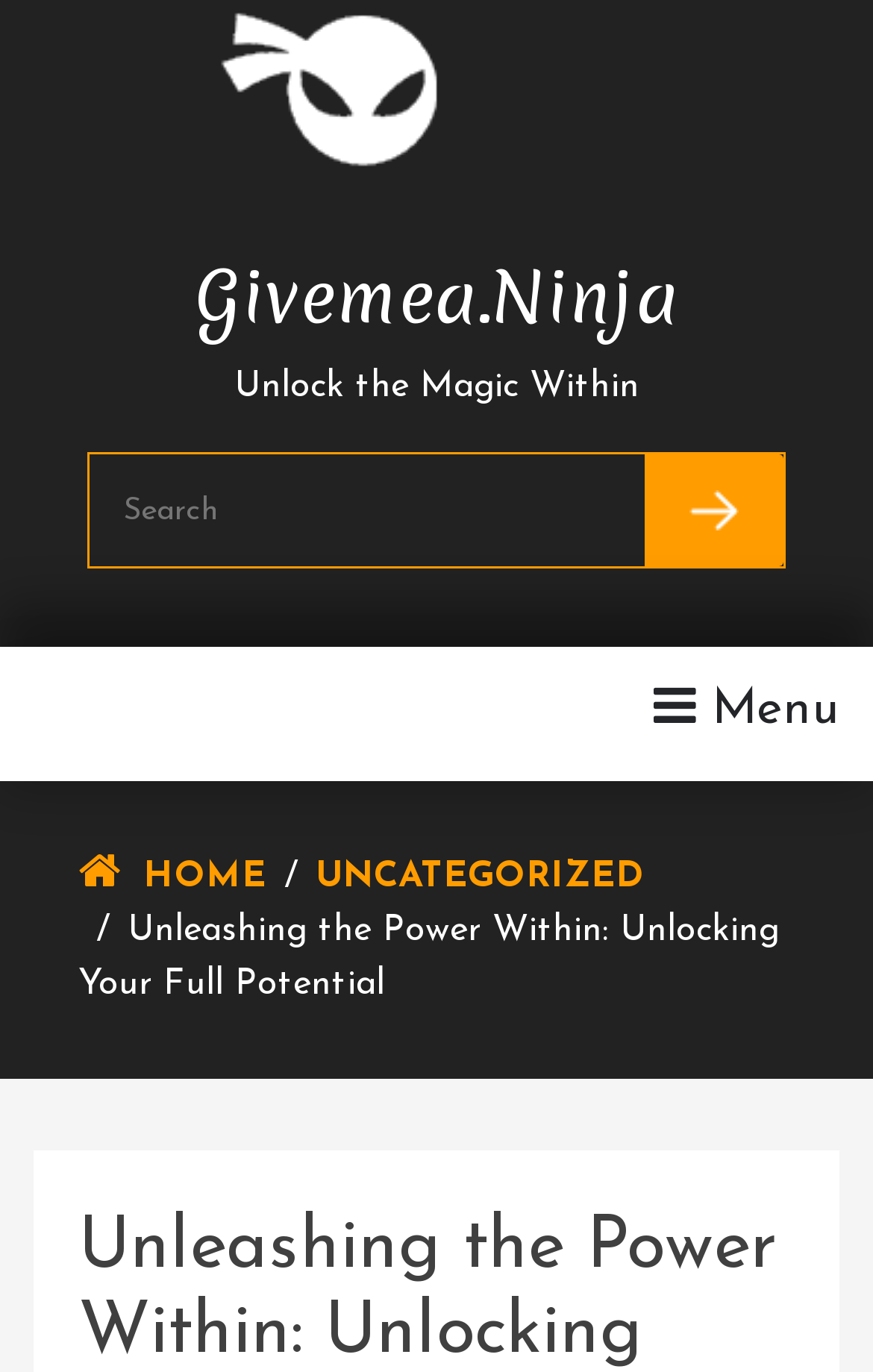Write an elaborate caption that captures the essence of the webpage.

The webpage is titled "Unleashing the Power Within: Unlocking Your Full Potential" and has a prominent logo of "givemea.ninja" at the top left corner, which is also a clickable link. Below the logo, there is a horizontal navigation bar with a search box and a search button on the right side. The search box is labeled "Search" and is not required to be filled.

To the right of the search box, there is a menu button with an icon, which is currently not expanded. Below the navigation bar, there is a heading that reads "Unlock the Magic Within". 

The main content of the webpage is divided into sections, with a title "Unleashing the Power Within: Unlocking Your Full Potential" at the top. Below the title, there are three horizontal sections, each containing a link. The first link is "HOME", followed by a separator, and then the link "UNCATEGORIZED".